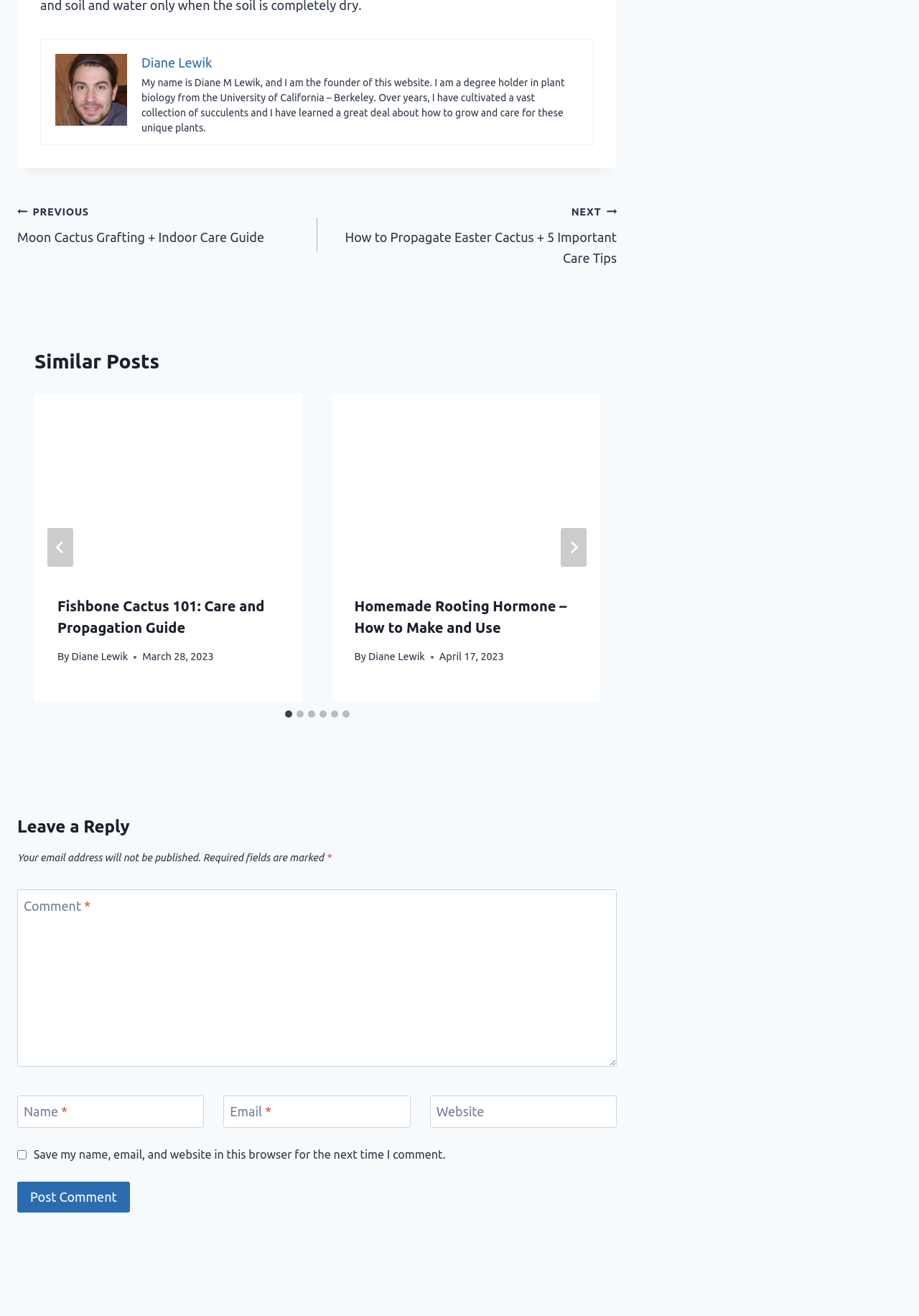Please specify the bounding box coordinates in the format (top-left x, top-left y, bottom-right x, bottom-right y), with all values as floating point numbers between 0 and 1. Identify the bounding box of the UI element described by: parent_node: Website aria-label="Website" name="url" placeholder="https://www.example.com"

[0.468, 0.832, 0.671, 0.857]